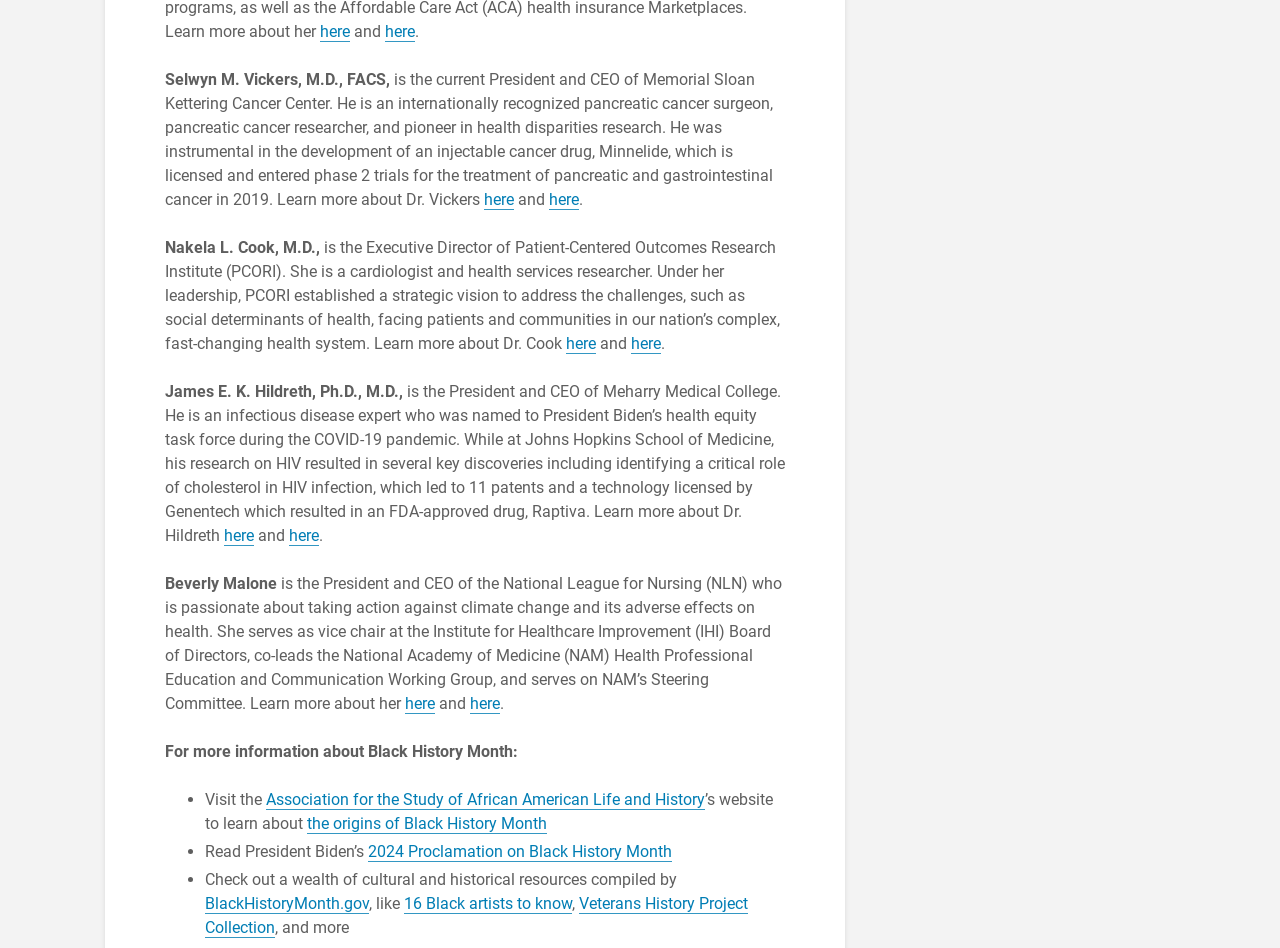Provide a one-word or one-phrase answer to the question:
How many individuals are featured on this webpage?

5